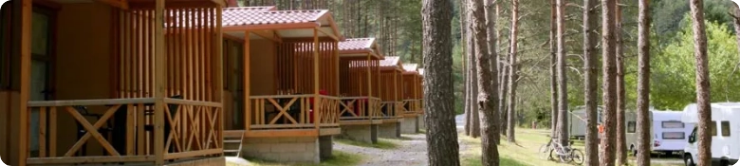Offer a detailed narrative of the scene shown in the image.

This image features a serene setting of wooden cabins nestled among tall trees, ideal for a tranquil escape. The cabins, built with natural materials, showcase an inviting architectural style with open porches framed by wooden railings. A soft dirt path runs along the front, leading up to each cabin, emphasizing the rustic charm of the environment. In the background, you can glimpse a white campervan parked nearby, alongside a bicycle, suggesting opportunities for outdoor activities and exploration. The sunlight filtering through the trees adds to the peaceful ambiance, making the scene perfect for those seeking both relaxation and adventure in nature.